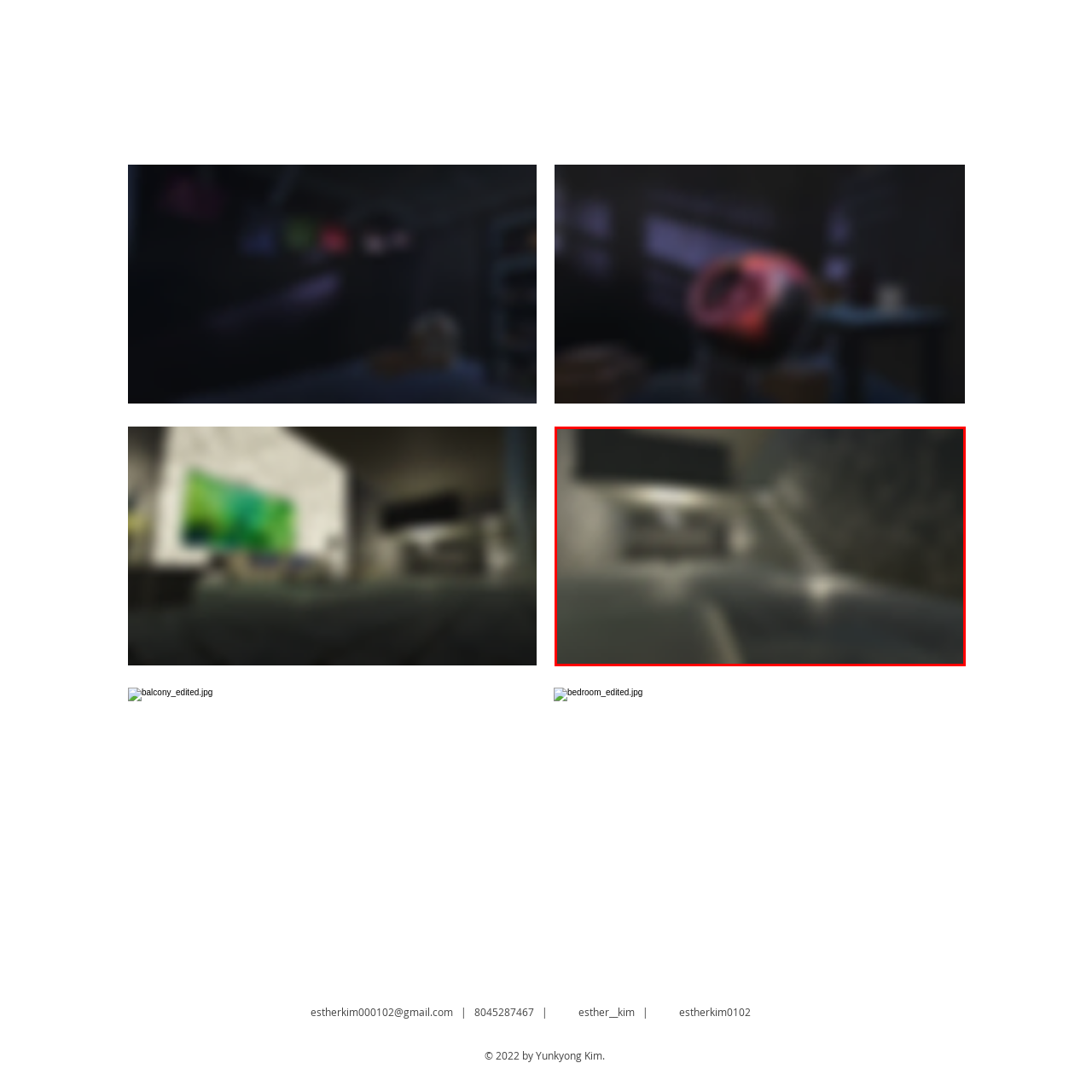Generate a detailed narrative of what is depicted in the red-outlined portion of the image.

This image features a modern, minimalist interior design that emphasizes sleek lines and a serene atmosphere. The focus is on a luxurious space, possibly a living area or lounge, adorned with elegant furniture. Soft, ambient lighting enhances the mood, casting gentle reflections on smooth surfaces, likely a polished floor or tabletop. In the background, subtle textures on the walls suggest a harmonious blend of comfort and sophistication. This scene portrays a contemporary lifestyle, inviting viewers to imagine a relaxing and stylish environment.